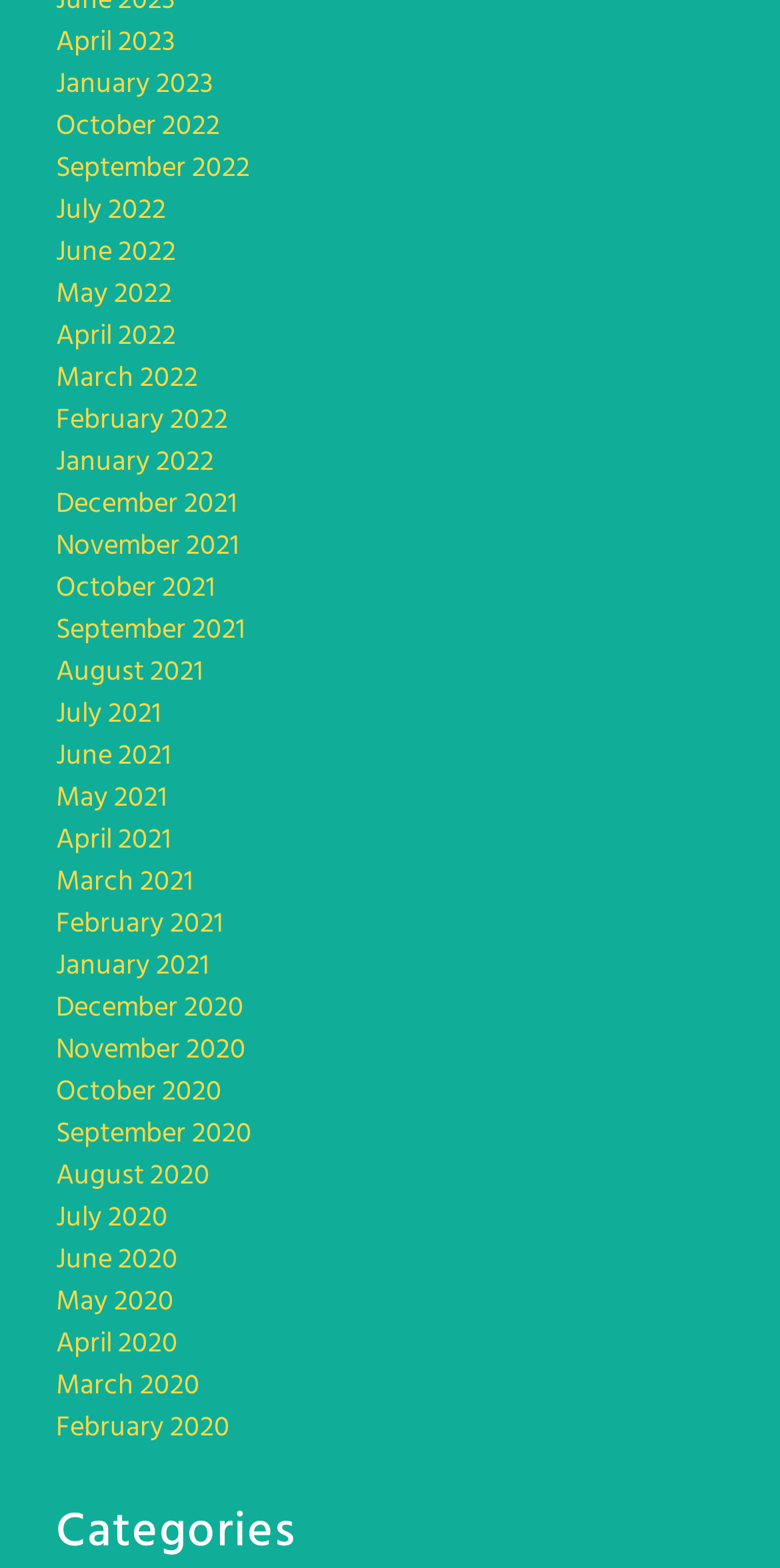How many links are there below the 'Categories' heading?
Give a single word or phrase as your answer by examining the image.

0